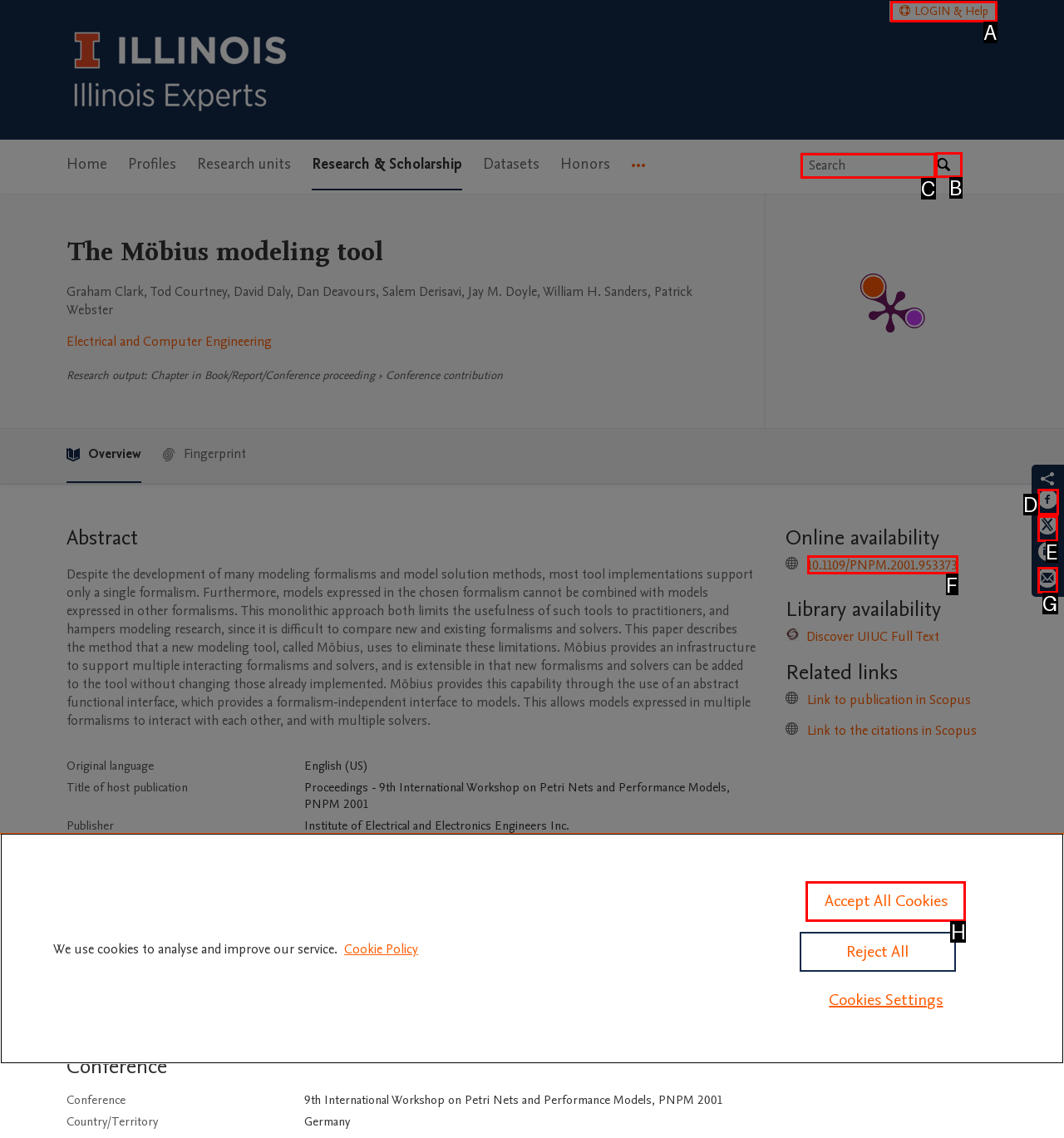From the given options, choose the one to complete the task: Click the 'best pcp gun' link
Indicate the letter of the correct option.

None